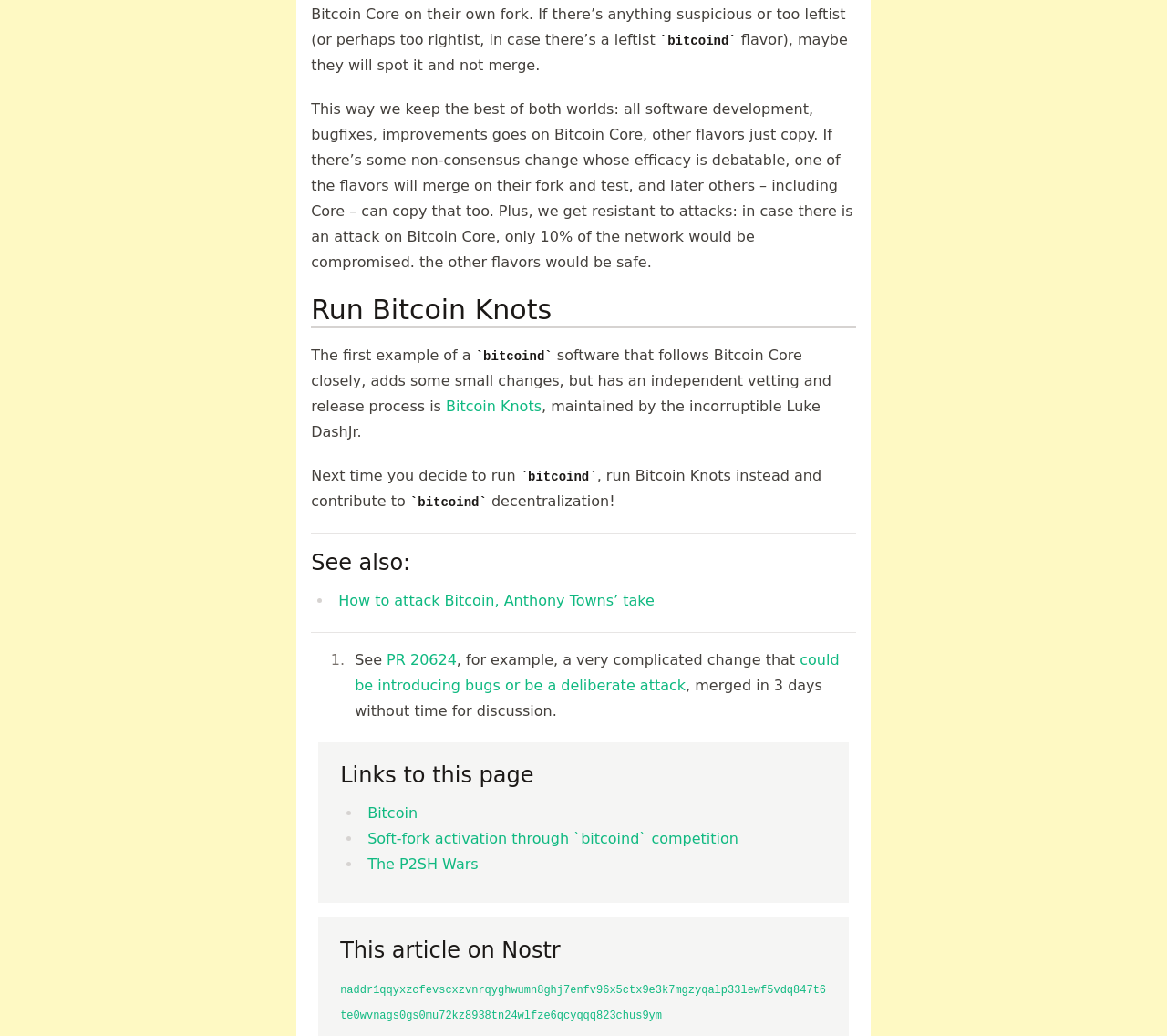What is the name of the software that follows Bitcoin Core closely?
Please give a detailed and elaborate explanation in response to the question.

The answer can be found in the text that describes the software that follows Bitcoin Core closely, adds some small changes, but has an independent vetting and release process. The text mentions 'Bitcoin Knots' as an example of such software.